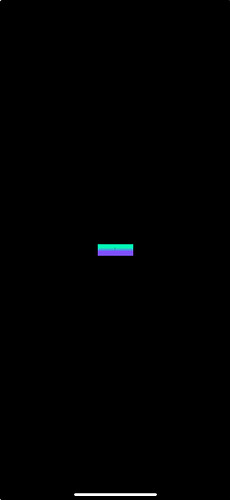What is the background color of the image?
Answer the question with detailed information derived from the image.

The caption describes the image as having a dark background, which is further specified as black space that contrasts with the multicolored horizontal bar.